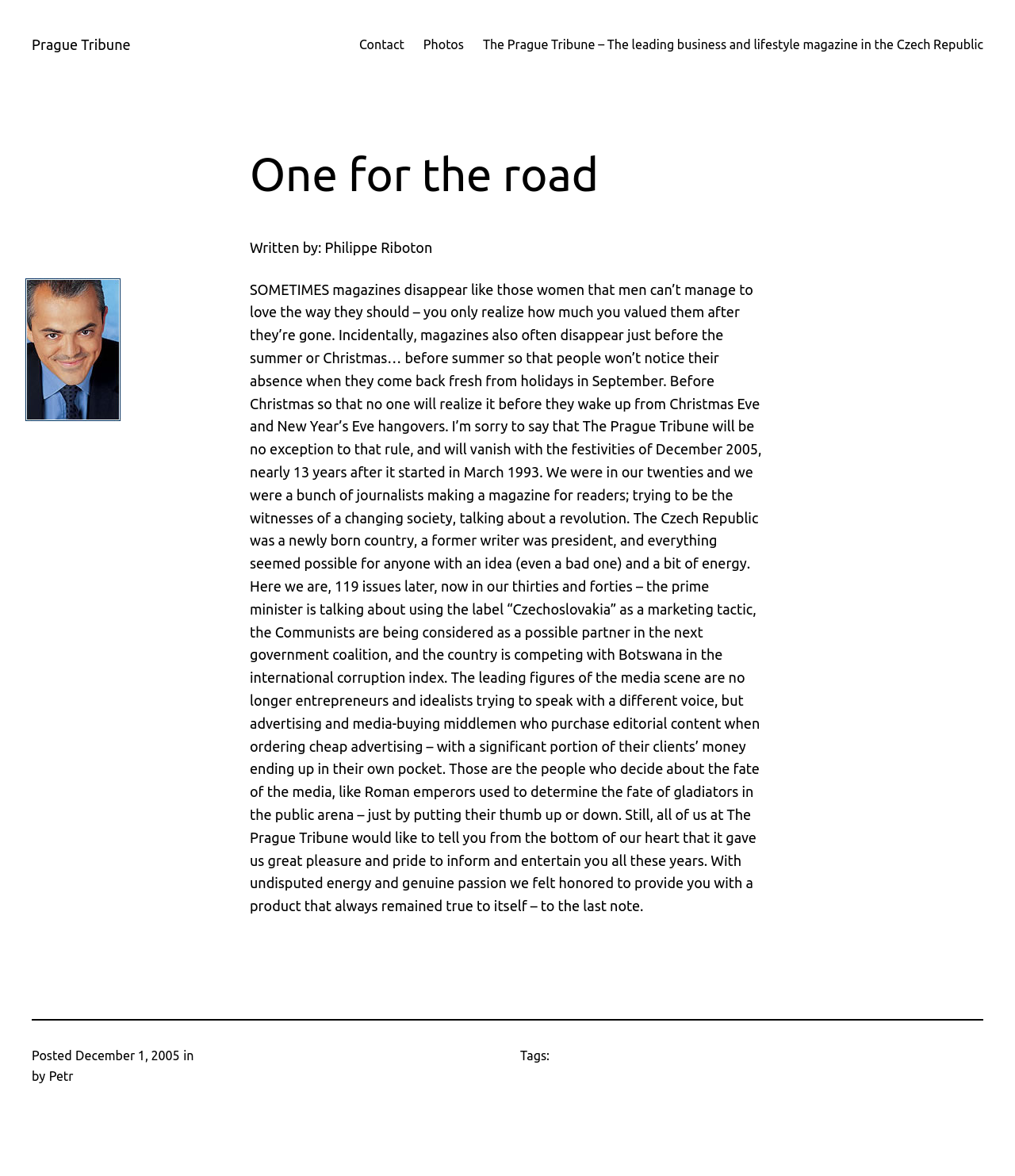Locate the bounding box coordinates of the UI element described by: "Photos". Provide the coordinates as four float numbers between 0 and 1, formatted as [left, top, right, bottom].

[0.417, 0.029, 0.457, 0.047]